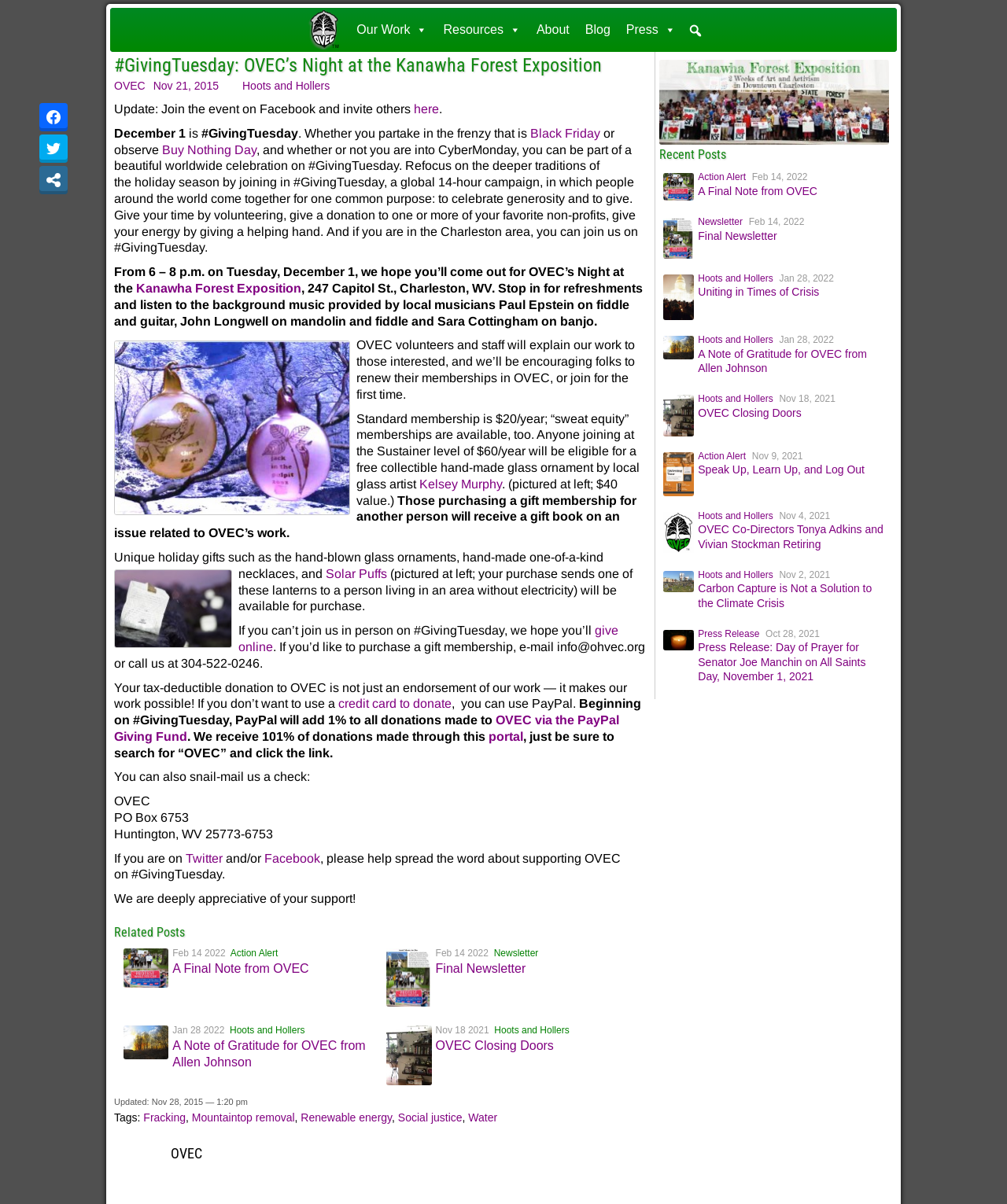From the image, can you give a detailed response to the question below:
What can be purchased at the event?

I found this answer by reading the text, which mentions that unique holiday gifts such as hand-blown glass ornaments, hand-made one-of-a-kind necklaces, and SolarPuff lanterns will be available for purchase at the event.